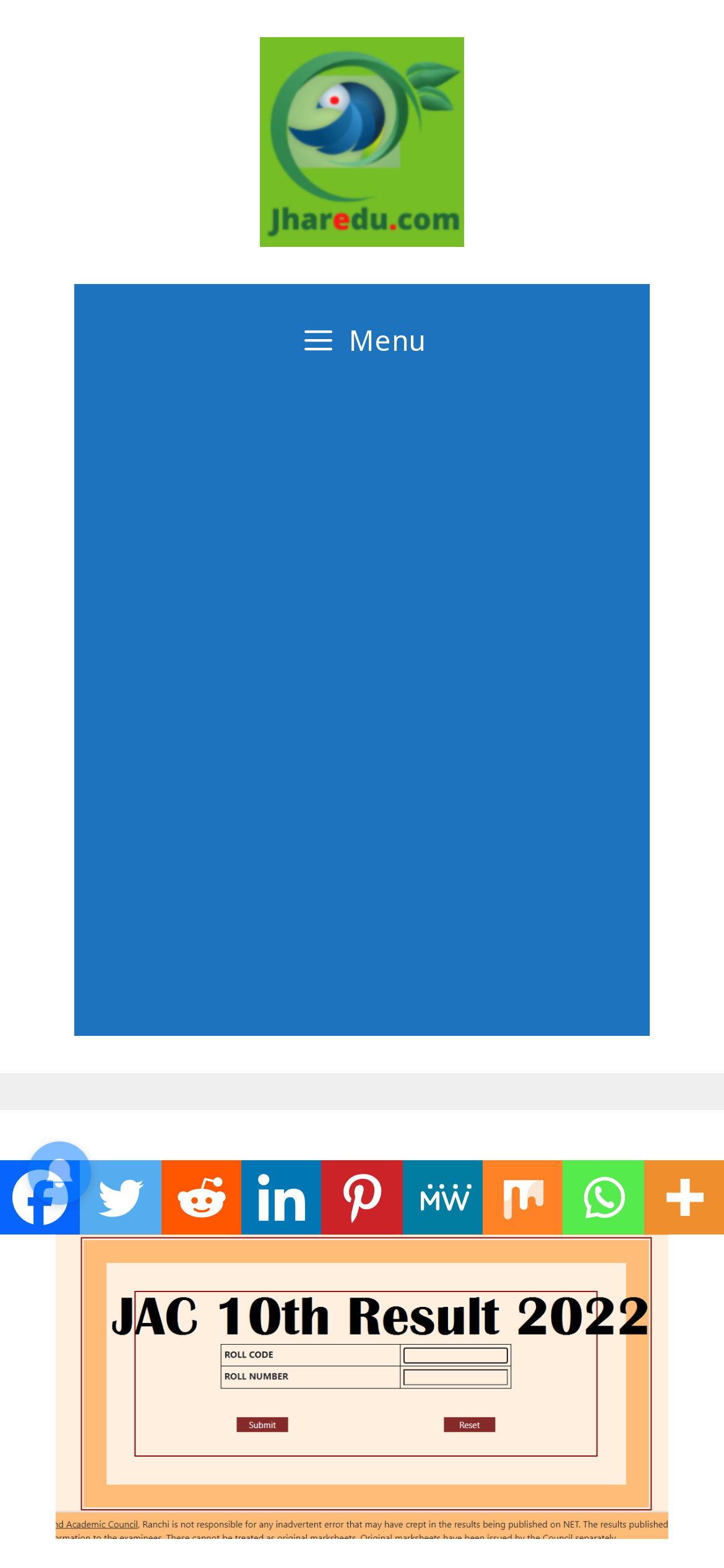Respond with a single word or phrase to the following question: Is the menu expanded?

No